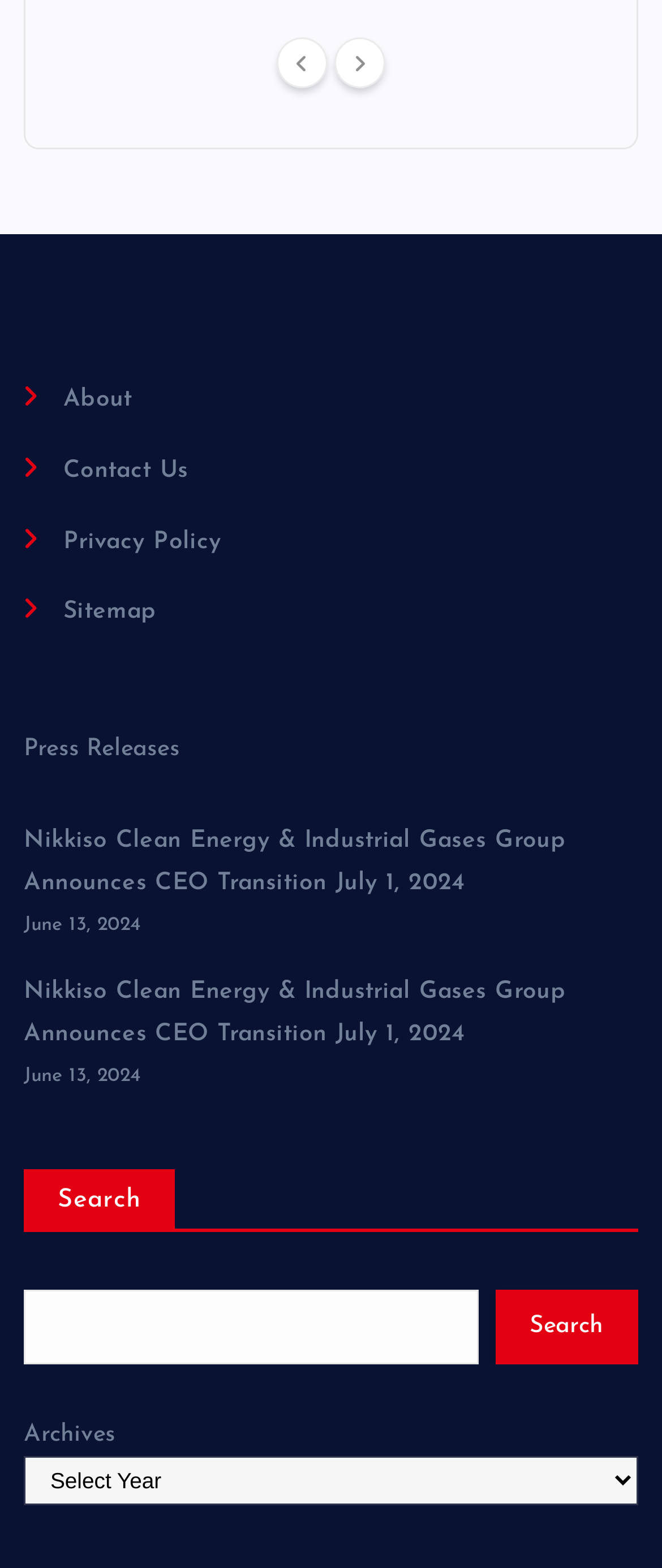Determine the bounding box coordinates of the clickable area required to perform the following instruction: "Click on Setup & Crack". The coordinates should be represented as four float numbers between 0 and 1: [left, top, right, bottom].

None